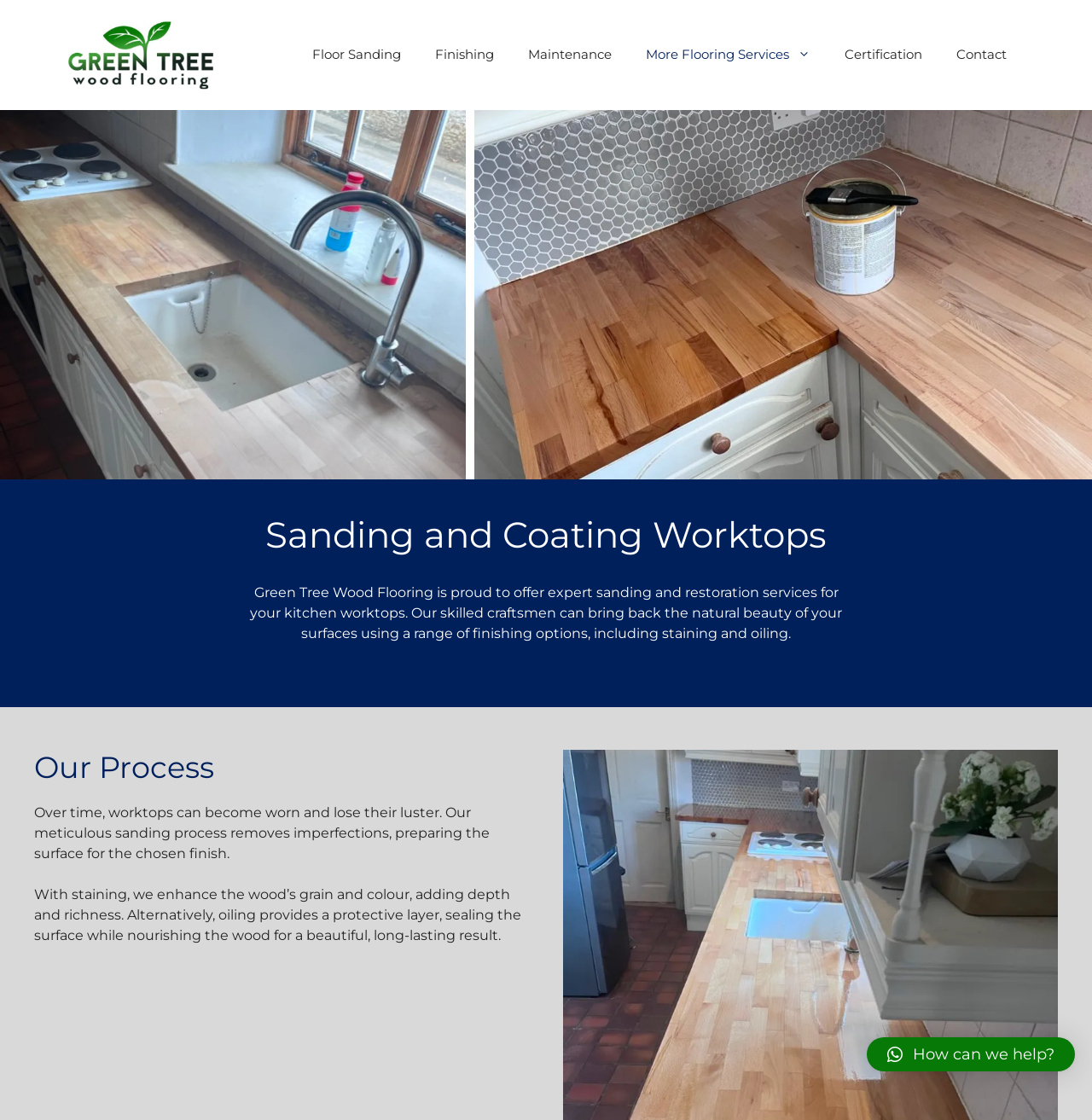Provide a thorough description of the webpage's content and layout.

The webpage is about Green Tree Wood Flooring's sanding and restoration services for kitchen worktops. At the top, there is a banner with a link to the company's website and an image with the company's name. Below the banner, there is a navigation menu with six links: Floor Sanding, Finishing, Maintenance, More Flooring Services, Certification, and Contact.

Below the navigation menu, there is a large image related to floor sanding and restoration, which takes up most of the top half of the page. Above the image, there is a note with a heading "Sanding and Coating Worktops" and a paragraph of text that describes the company's services, including expert sanding and restoration for kitchen worktops.

Below the image, there is a section with a heading "Our Process" and two paragraphs of text that explain the company's sanding process and finishing options, including staining and oiling. The text describes how the company's meticulous sanding process removes imperfections and prepares the surface for the chosen finish.

At the bottom of the page, there is a button with a question "How can we help?" which is likely a call-to-action to encourage visitors to contact the company.